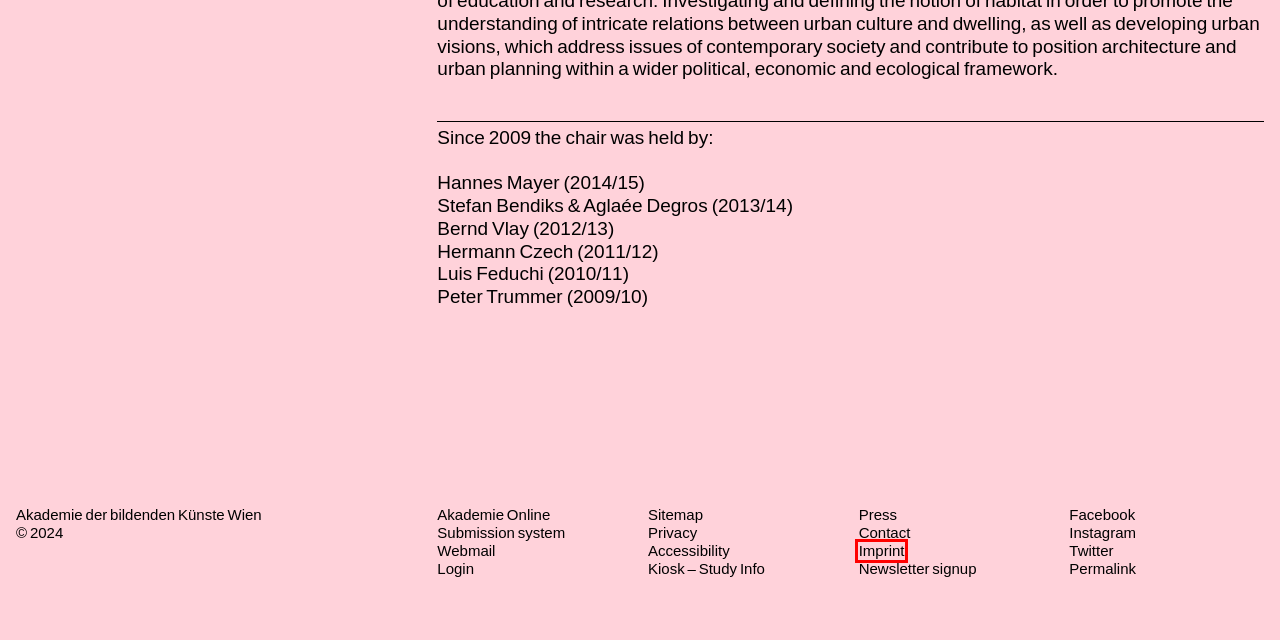You are provided with a screenshot of a webpage that has a red bounding box highlighting a UI element. Choose the most accurate webpage description that matches the new webpage after clicking the highlighted element. Here are your choices:
A. Subscription – A...cademy of Fine Arts Vienna
B. KIOSK - Akademie der bildenden Künste
C. Declaration of Accessibility – A...cademy of Fine Arts Vienna
D. Loading
E. Imprint – A...cademy of Fine Arts Vienna
F. Akademie der bildenden Künste Wien | Mediencenter
G. Data Privacy Declaration (Web Presence) – A...cademy of Fine Arts Vienna
H. Contact – A...cademy of Fine Arts Vienna

E